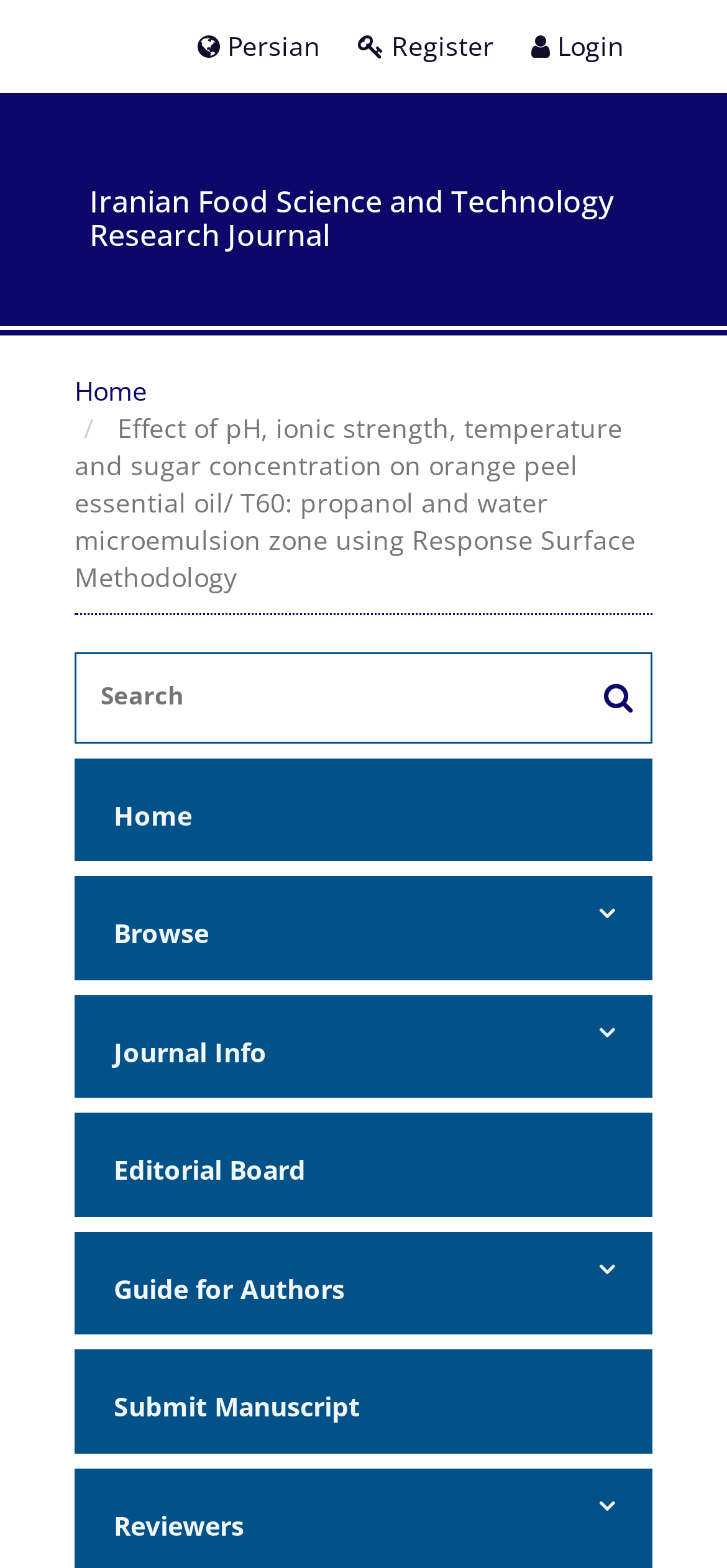Create a full and detailed caption for the entire webpage.

This webpage appears to be a research journal article page. At the top, there are three links: "Register", "Login", and "Persian", aligned horizontally and centered. Below these links, there is a larger link to "Iranian Food Science and Technology Research Journal" with a heading of the same name. 

To the left of the page, there is a menu with several checkboxes, including "Home", "Browse", "Journal Info", "Editorial Board", "Guide for Authors", "Submit Manuscript", and "Reviewers". Each checkbox has a corresponding link to the right of it, with the exception of the "Home" checkbox, which has two links. 

In the center of the page, there is a title "Effect of pH, ionic strength, temperature and sugar concentration on orange peel essential oil/ T60: propanol and water microemulsion zone using Response Surface Methodology". Below the title, there is a search bar with a button to the right of it. 

There are no images on the page. The overall content of the page appears to be related to a research study on microemulsification of orange peel oil, with various links and menus to navigate the journal's content.